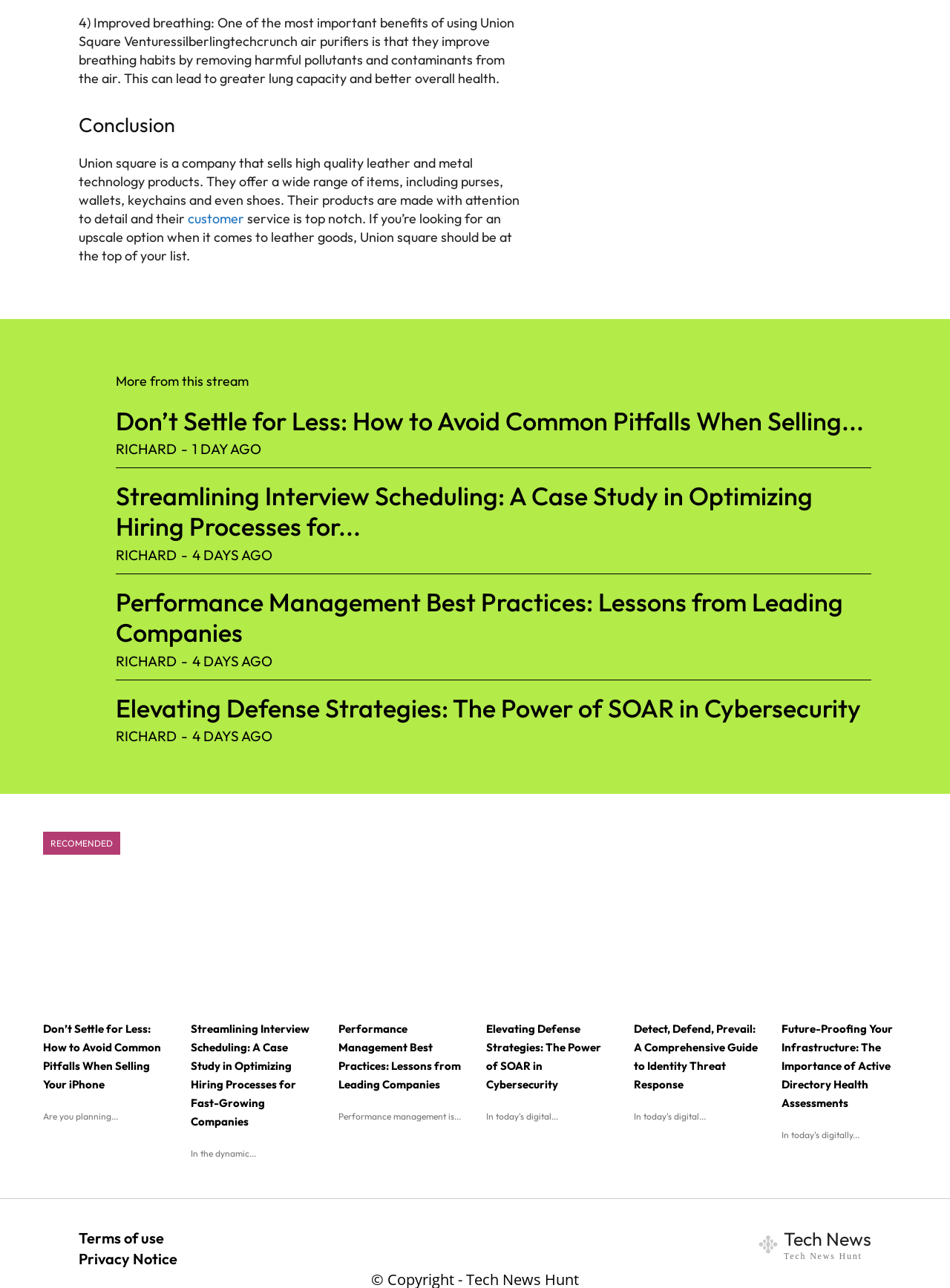Find the bounding box coordinates of the area that needs to be clicked in order to achieve the following instruction: "Explore the article about streamlining interview scheduling". The coordinates should be specified as four float numbers between 0 and 1, i.e., [left, top, right, bottom].

[0.122, 0.373, 0.855, 0.421]